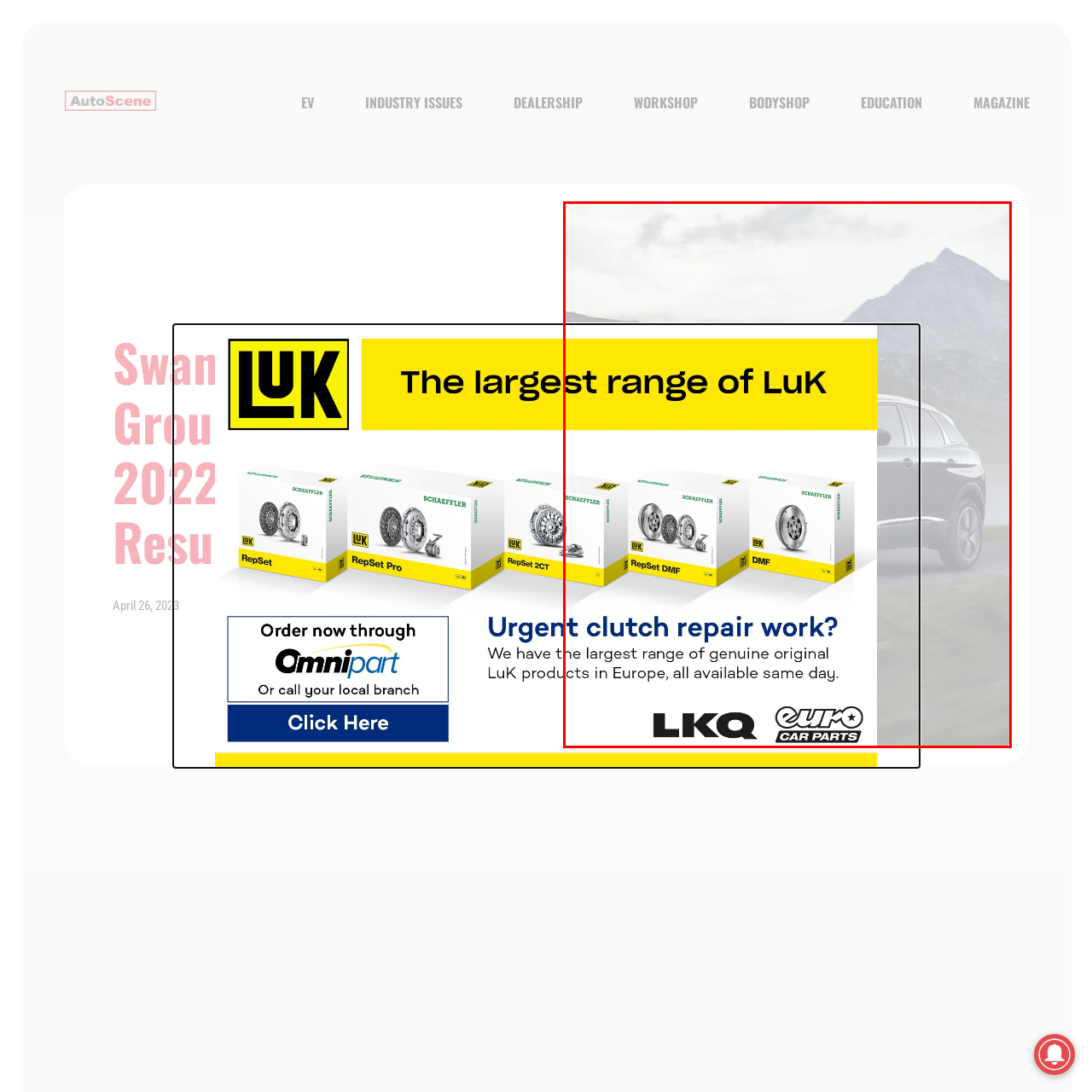What is partially visible in the background?
Please look at the image marked with a red bounding box and provide a one-word or short-phrase answer based on what you see.

A scenic landscape